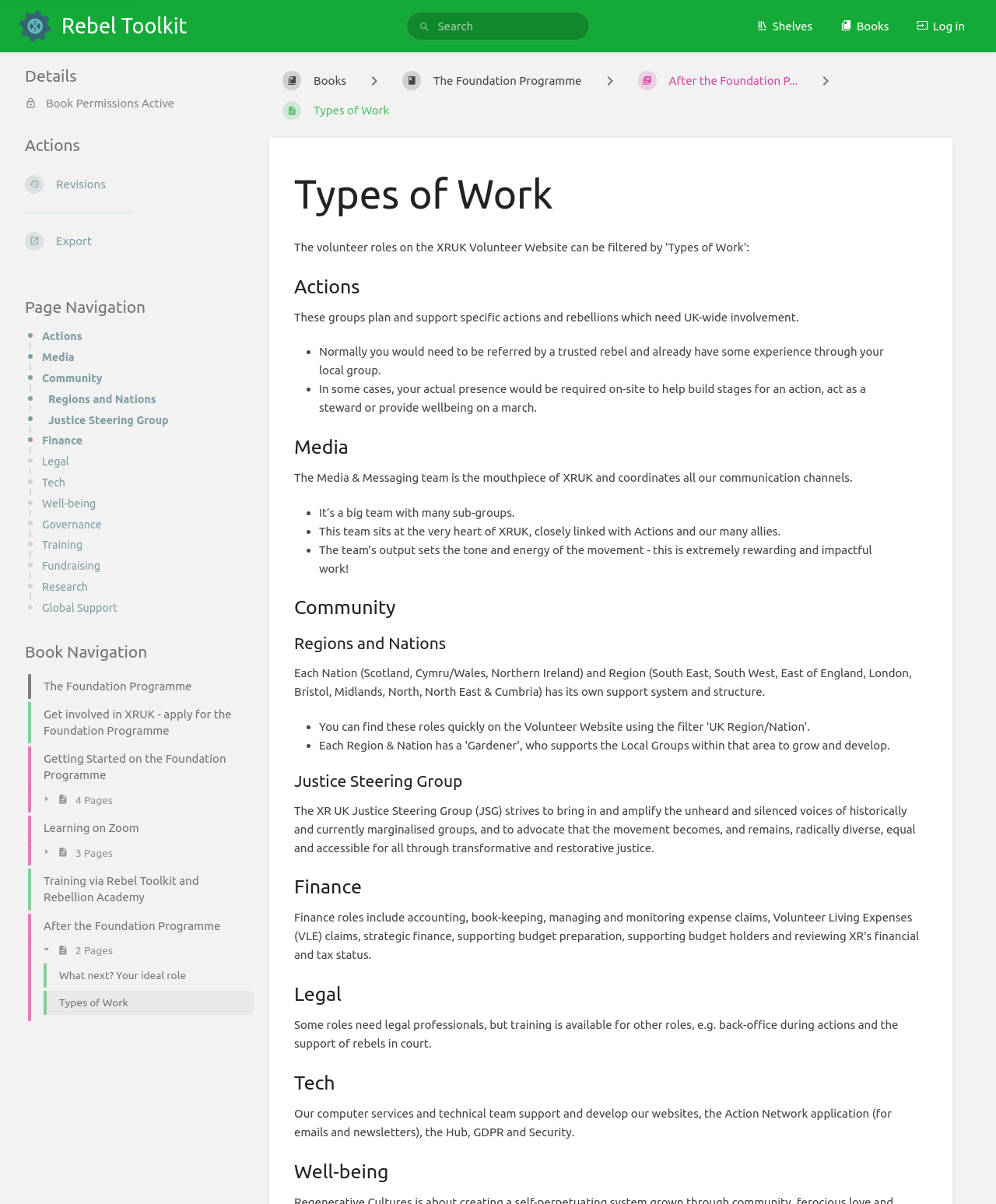Respond to the question below with a single word or phrase:
How many sub-groups are there in the Media & Messaging team?

Many